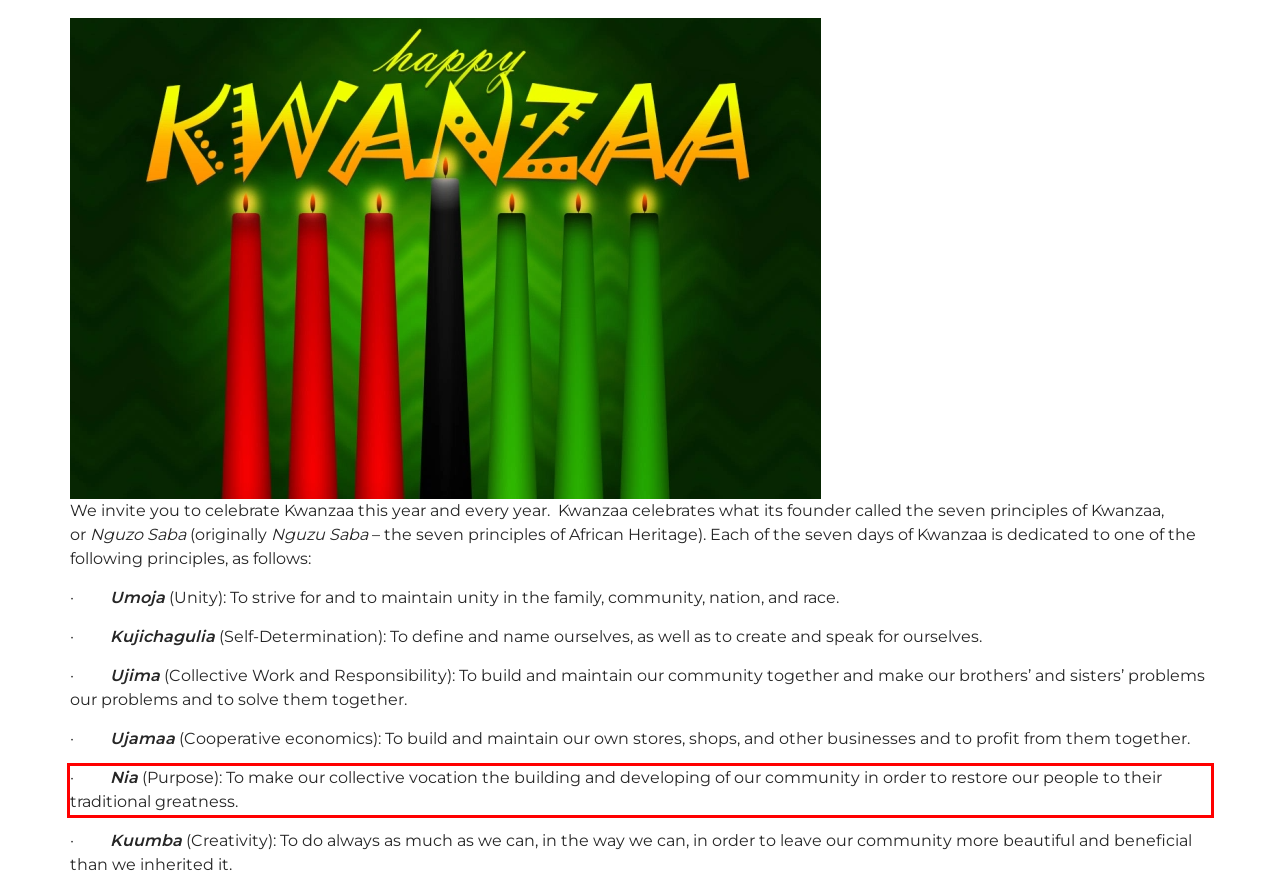Identify and transcribe the text content enclosed by the red bounding box in the given screenshot.

· Nia (Purpose): To make our collective vocation the building and developing of our community in order to restore our people to their traditional greatness.